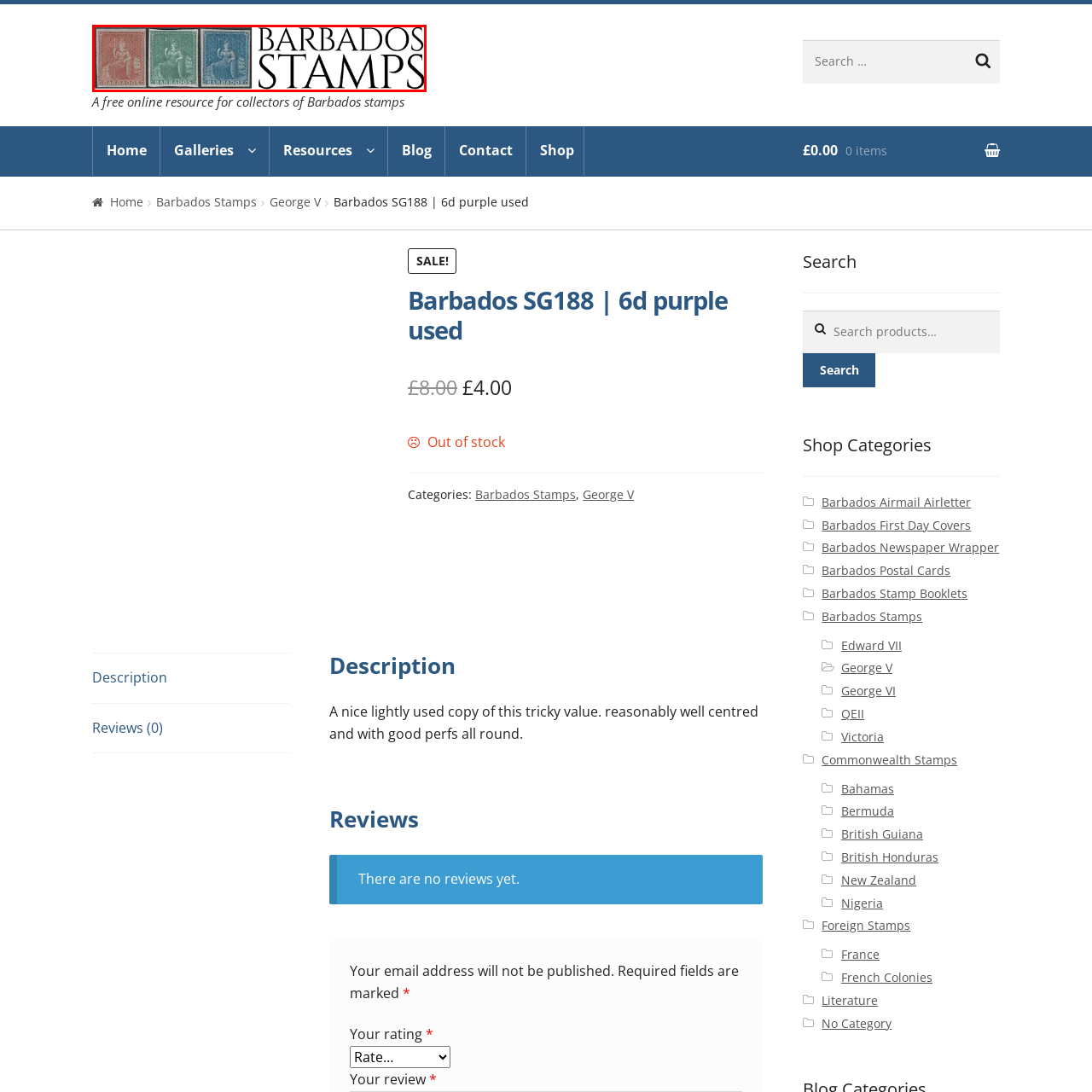Examine the red-bounded region in the image and describe it in detail.

The image showcases a trio of vintage Barbados stamps, elegantly displayed in a sequence. The leftmost stamp features a reddish hue, while the middle stamp exhibits a green tone, and the rightmost stamp is a striking blue. Each stamp prominently features the word "BARBADOS" at the top, coupled with a regal image of an allegorical figure, suggesting themes of heritage and national identity. Above this captivating collection, the text "BARBADOS STAMPS" is boldly presented, reinforcing the focus on philately, particularly for collectors interested in the stamps of Barbados. This visual arrangement not only highlights the aesthetic appeal of the stamps but also serves as an inviting introduction to a resource dedicated to the collection of Barbados stamps.